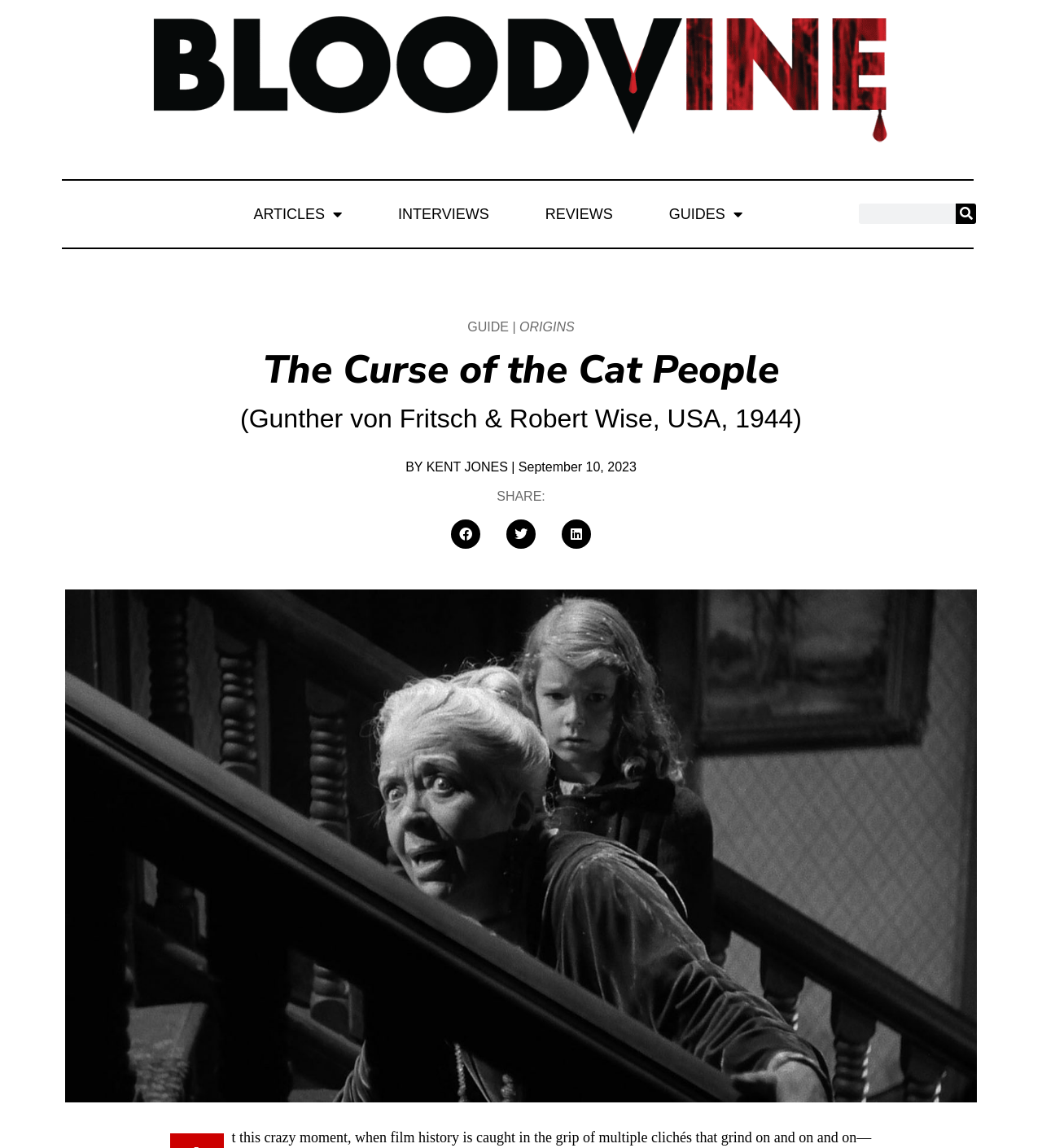Find the bounding box coordinates for the HTML element specified by: "parent_node: Search name="s"".

[0.824, 0.177, 0.918, 0.195]